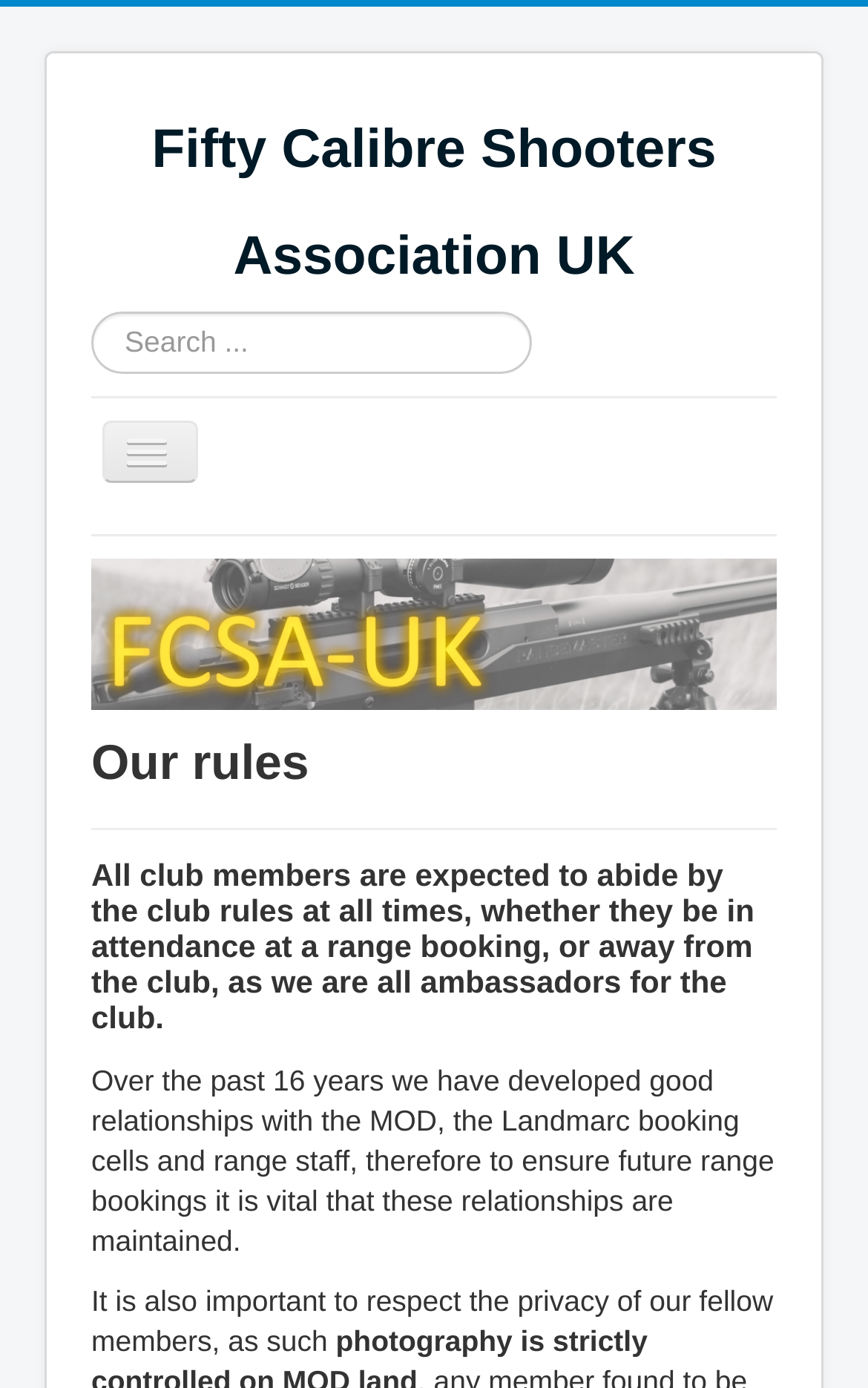Summarize the webpage with a detailed and informative caption.

The webpage is about the rules of the Fifty Calibre Shooters Association UK. At the top left, there is a link to the association's homepage with the text "Fifty Calibre Shooters Association UK" and a smaller text "FCSA-UK" below it. Next to it, there is a search bar with a placeholder text "Search..." and a search icon.

Below the search bar, there is a navigation menu with links to various pages, including "Home", "About", "News", "Membership", "Ranges", "Archive", "Suppliers", "Rules", "Competitions", "Contacts", and "Members". These links are arranged vertically, taking up most of the left side of the page.

On the right side of the page, there is a section dedicated to the rules of the association. It starts with a heading "Our rules" followed by a paragraph of text that explains the importance of following the rules at all times. Below this, there is another heading that provides more details about the rules, including the need to maintain good relationships with the MOD, Landmarc booking cells, and range staff to ensure future range bookings. Finally, there is a paragraph of text that emphasizes the importance of respecting the privacy of fellow members.